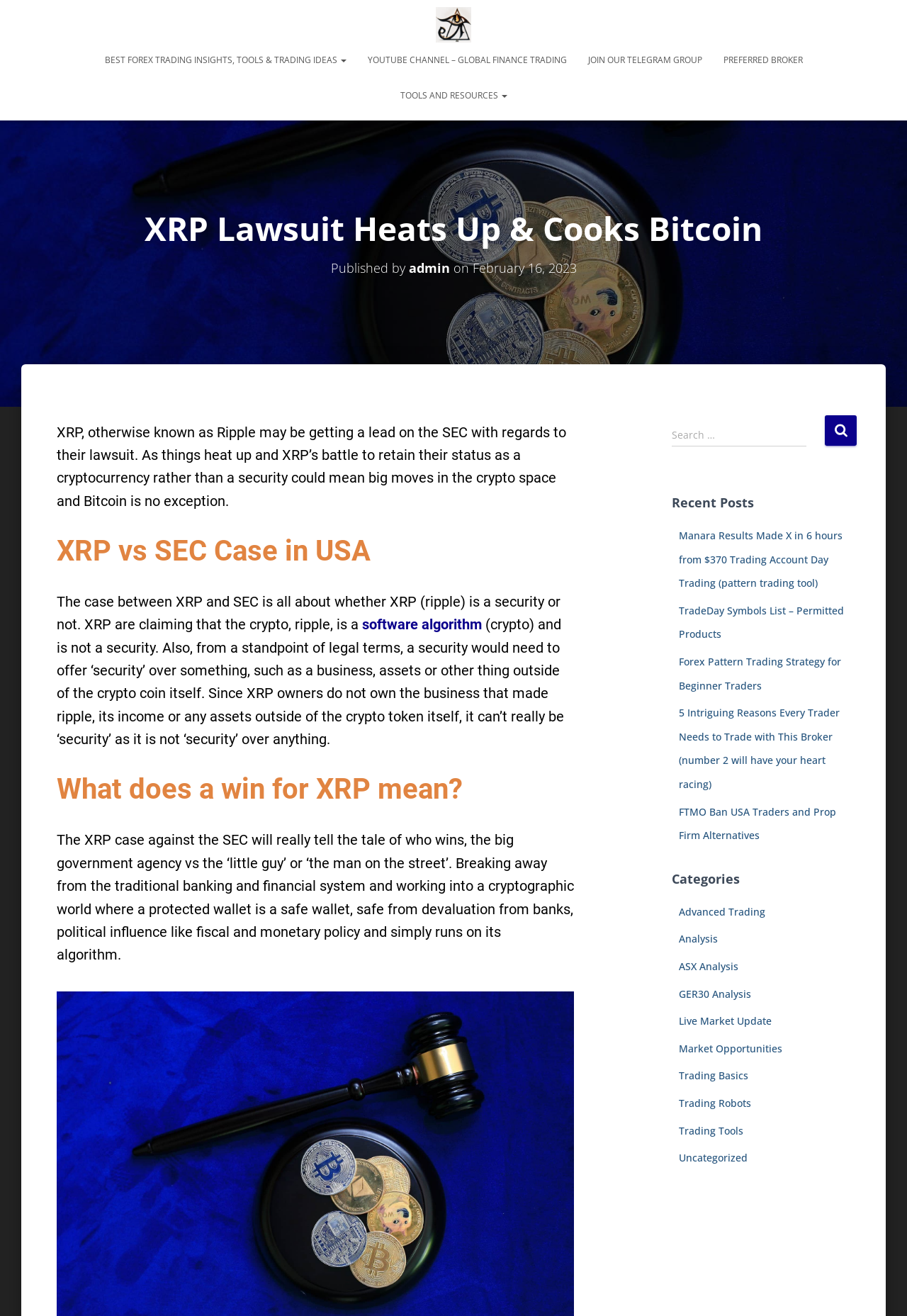Give an extensive and precise description of the webpage.

This webpage appears to be a blog or news article about the XRP lawsuit against the SEC. At the top of the page, there is a logo of GFT (Global Finance Trading) and a navigation menu with links to various sections, including "BEST FOREX TRADING INSIGHTS, TOOLS & TRADING IDEAS", "YOUTUBE CHANNEL – GLOBAL FINANCE TRADING", "JOIN OUR TELEGRAM GROUP", and "PREFERRED BROKER".

Below the navigation menu, there is a heading that reads "XRP Lawsuit Heats Up & Cooks Bitcoin" followed by a subheading that indicates the article was published by "admin" on February 16, 2023. The article itself is divided into several sections, including "XRP vs SEC Case in USA", "What does a win for XRP mean?", and others.

The main content of the article discusses the lawsuit between XRP and the SEC, with XRP arguing that it is a cryptocurrency and not a security. The article explains the implications of a win for XRP and how it could impact the crypto space and Bitcoin.

On the right-hand side of the page, there is a search bar and a section titled "Recent Posts" that lists several links to other articles, including "Manara Results Made X in 6 hours from $370 Trading Account Day Trading (pattern trading tool)" and "Forex Pattern Trading Strategy for Beginner Traders". Below the "Recent Posts" section, there is a "Categories" section that lists various categories, including "Advanced Trading", "Analysis", and "Trading Basics", each with links to related articles.

Overall, the webpage appears to be a news article or blog post about the XRP lawsuit, with additional features such as a navigation menu, search bar, and links to related articles.